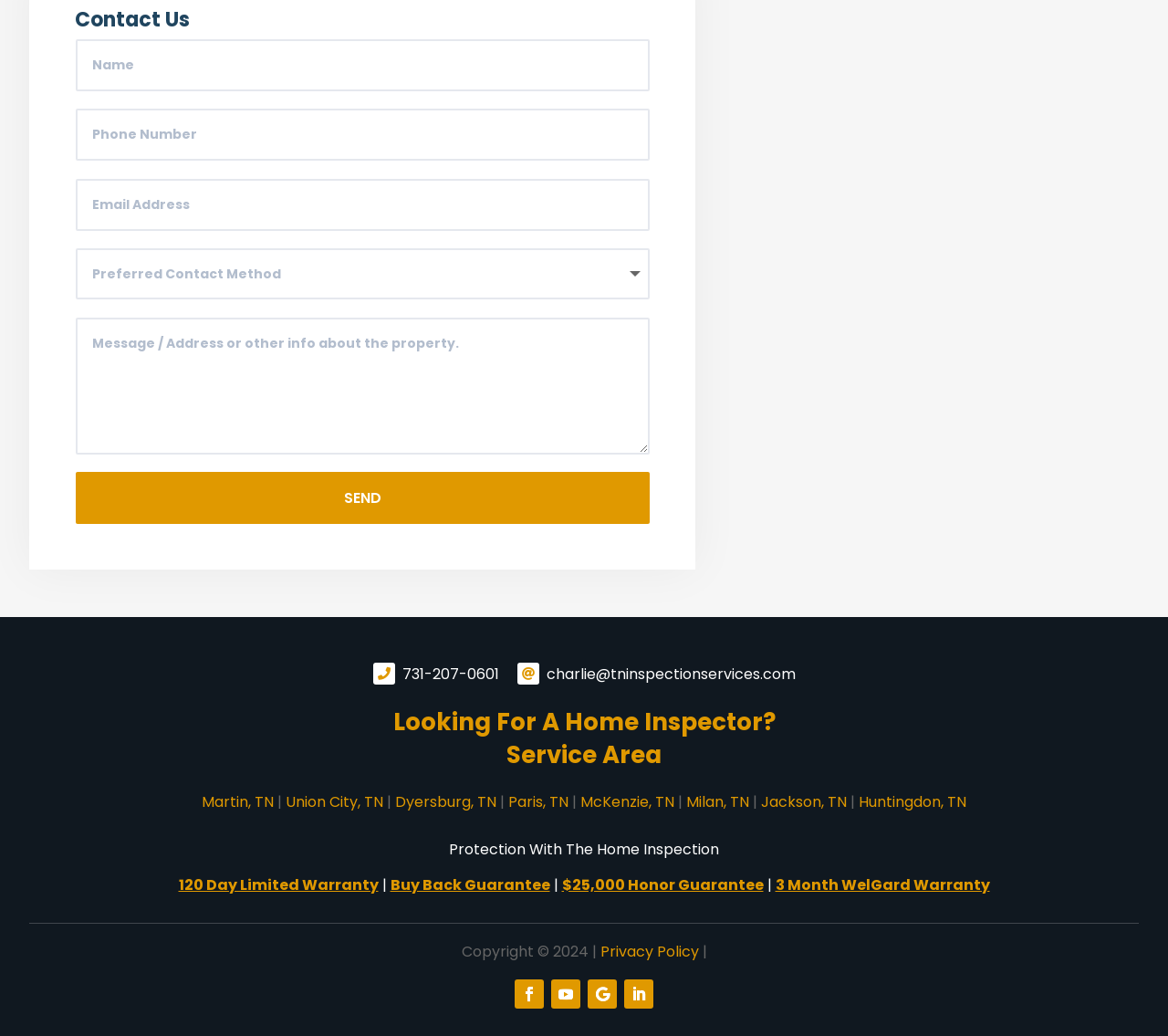Find the bounding box coordinates of the element to click in order to complete the given instruction: "Select an option from the combobox."

[0.065, 0.24, 0.556, 0.289]